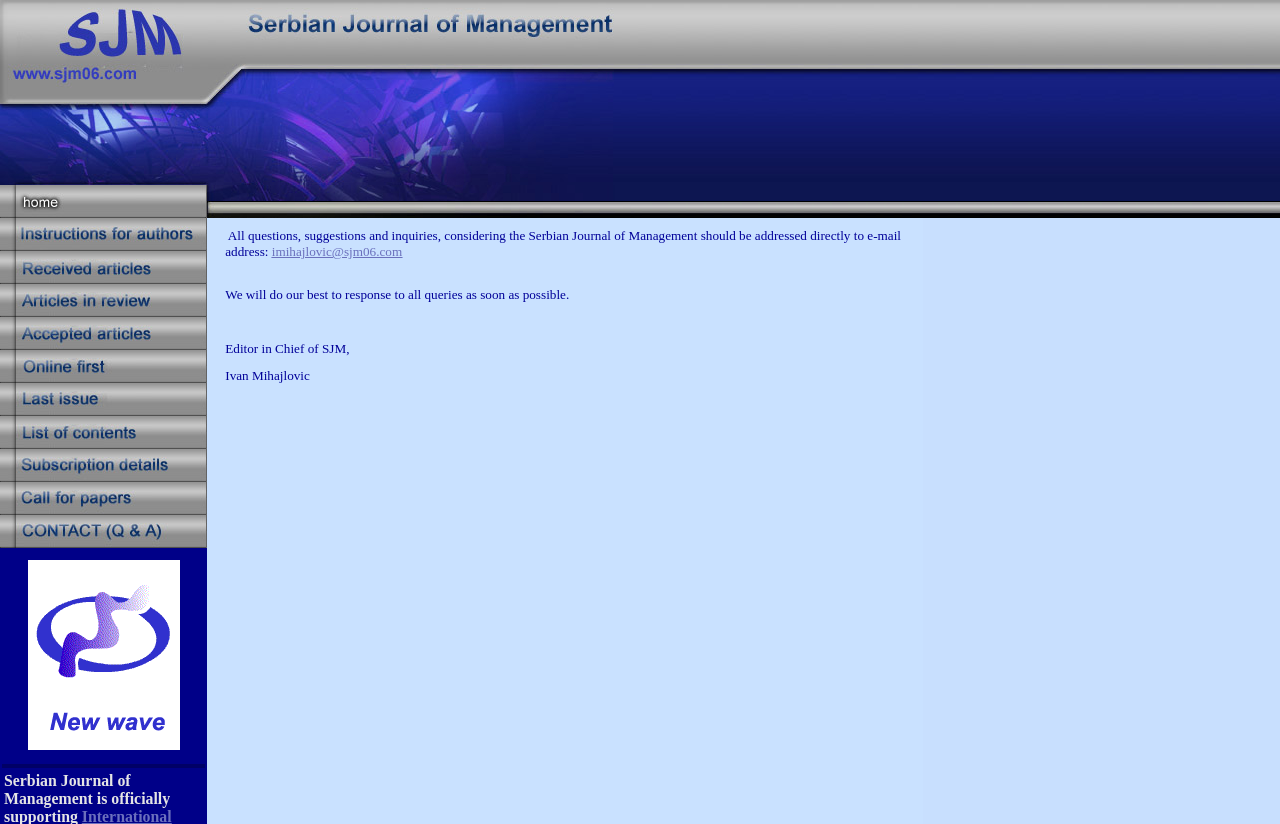How many columns are in the first table?
Based on the screenshot, provide a one-word or short-phrase response.

3